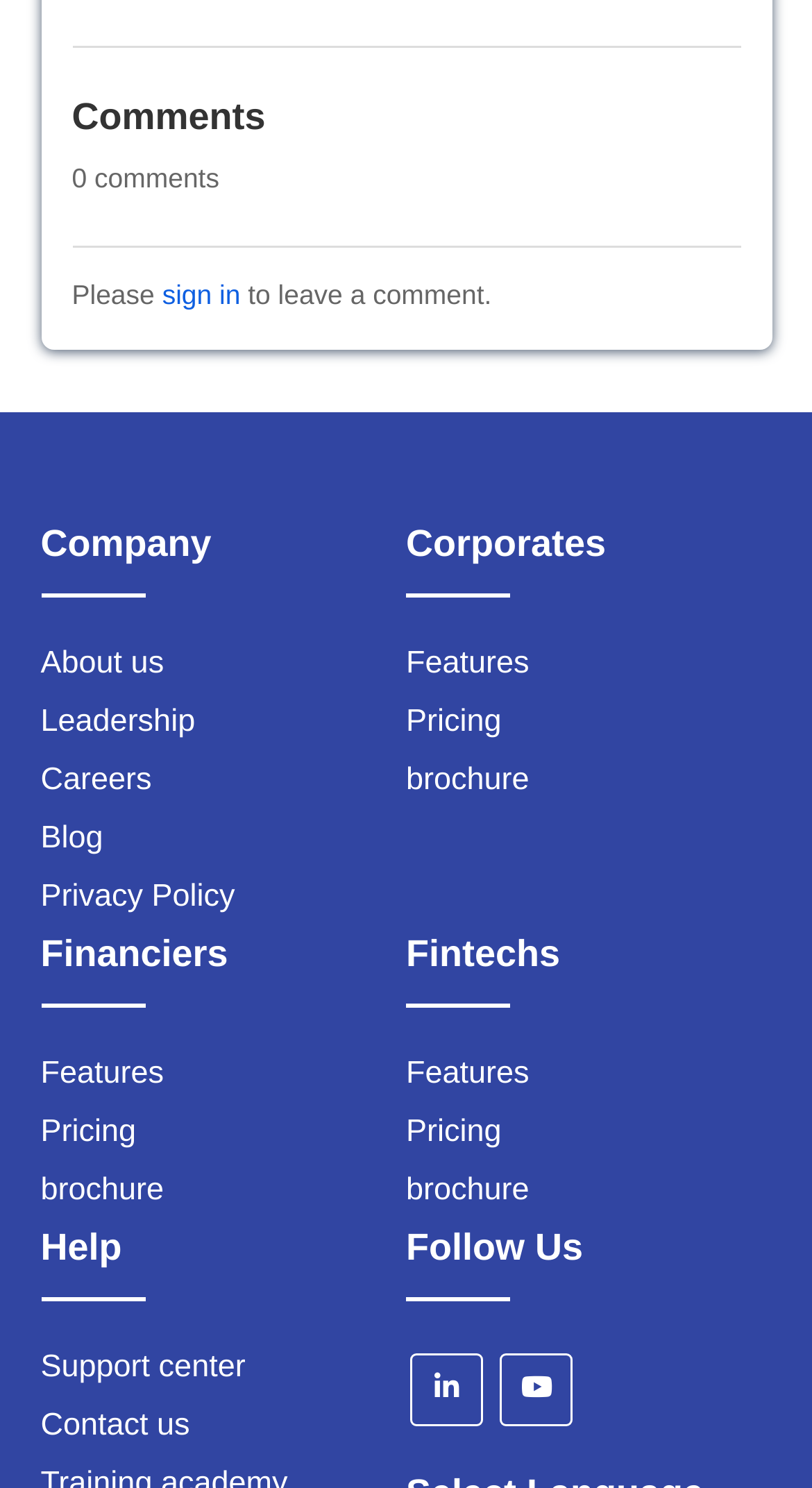Find the bounding box coordinates of the UI element according to this description: "About us".

[0.05, 0.434, 0.202, 0.458]